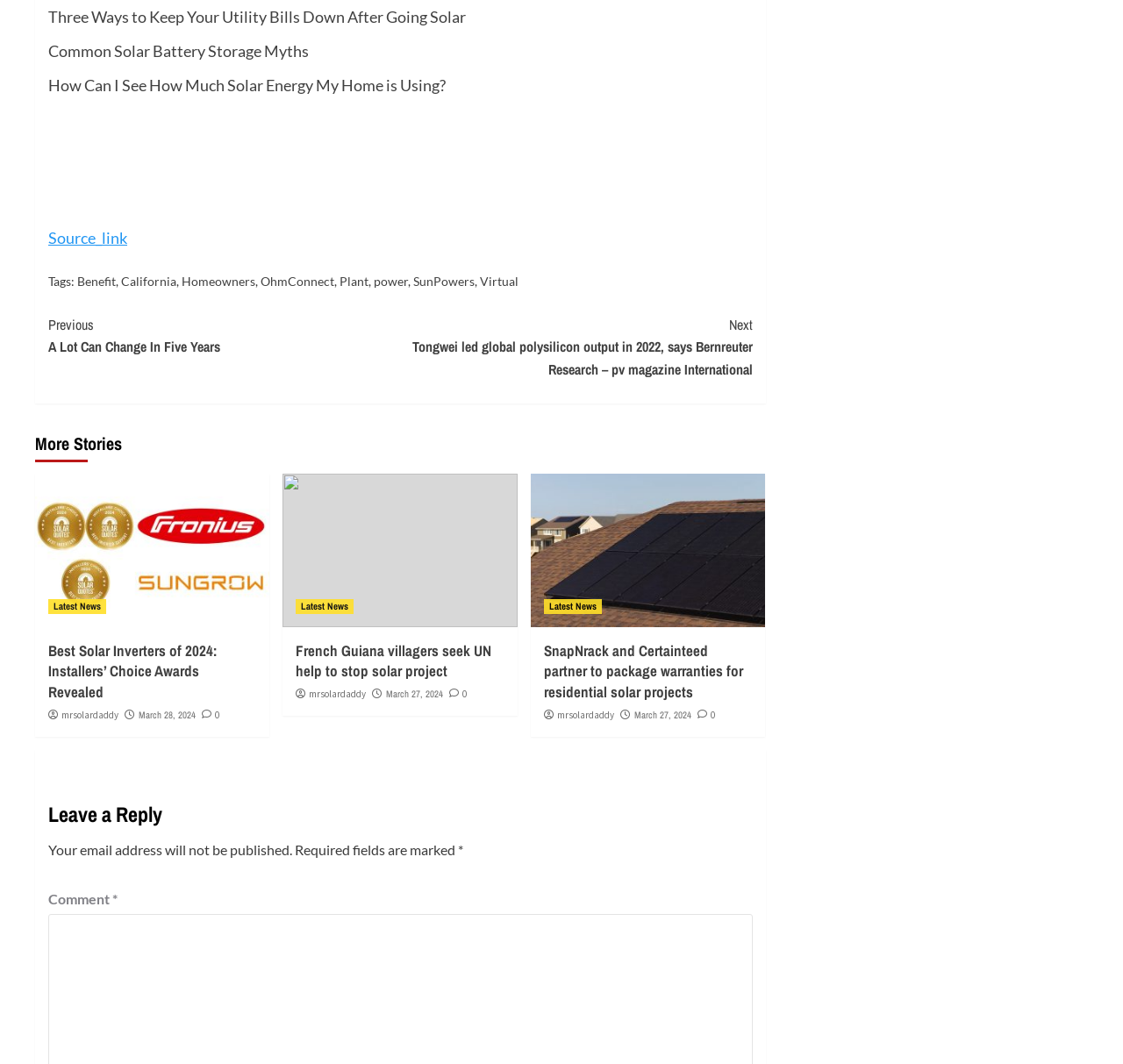Please provide a comprehensive response to the question below by analyzing the image: 
How many news articles are displayed on the webpage?

There are three figures with captions and links to news articles, each with a heading and a brief description, indicating that there are three news articles displayed on the webpage.